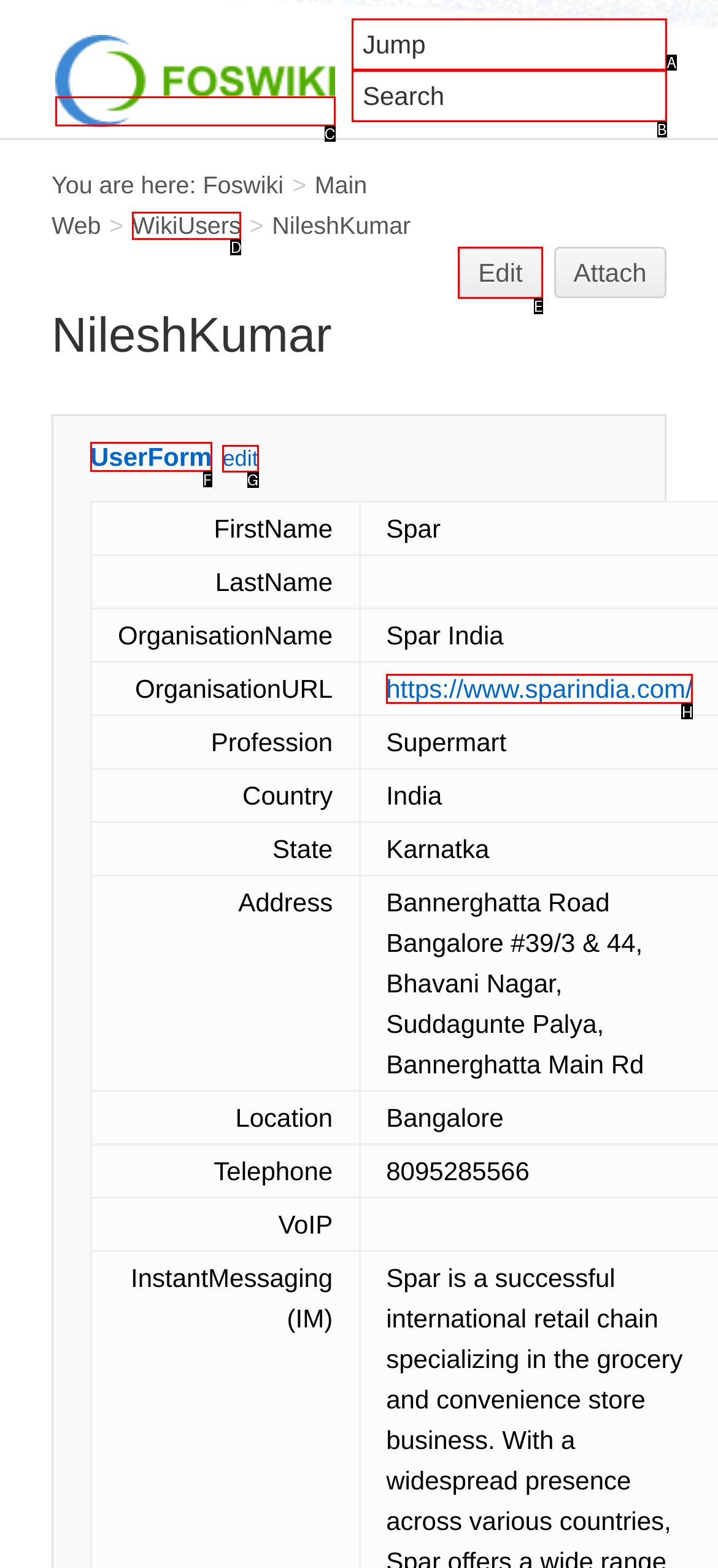Tell me which element should be clicked to achieve the following objective: Edit the user form
Reply with the letter of the correct option from the displayed choices.

G